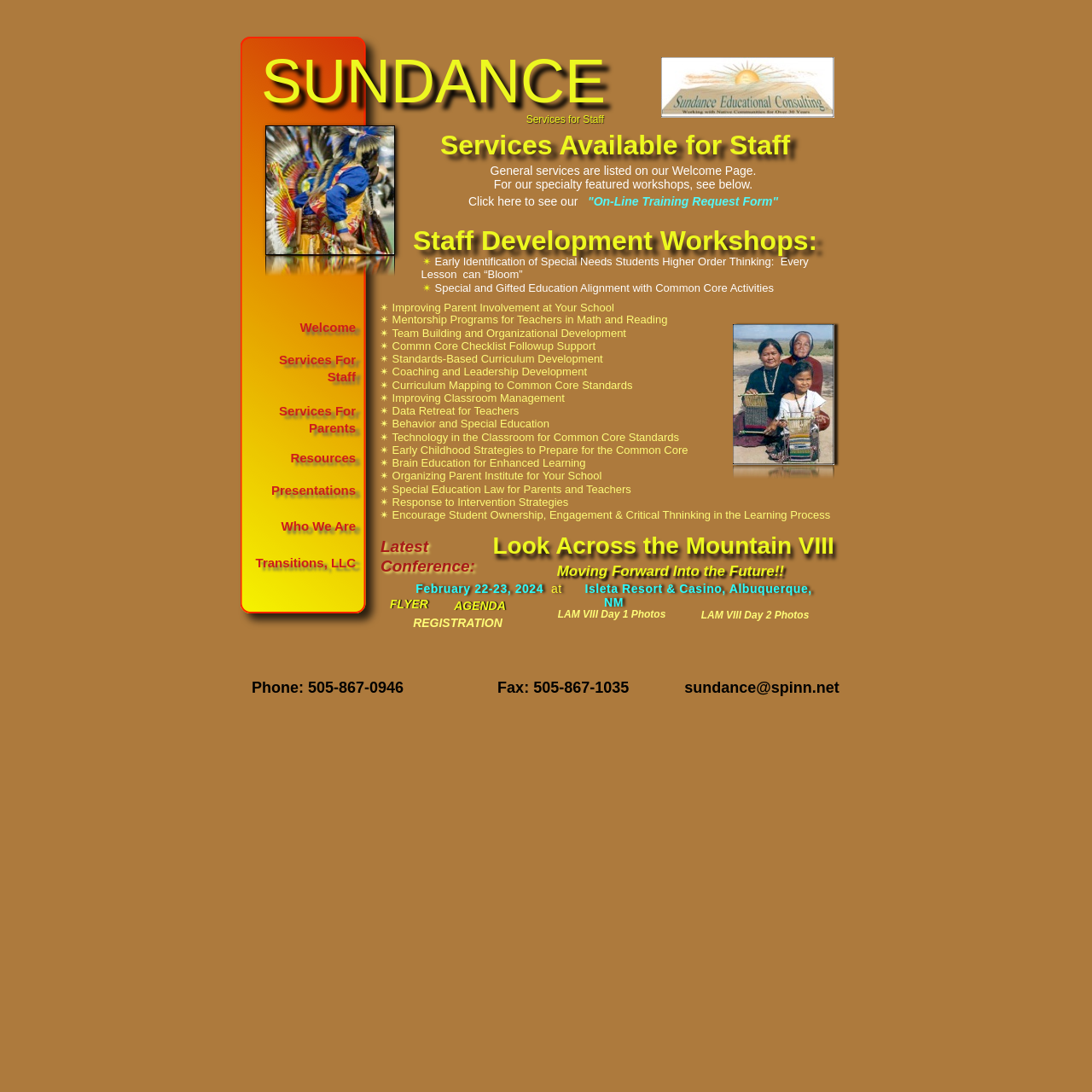Find the coordinates for the bounding box of the element with this description: "Services For Staff".

[0.256, 0.323, 0.326, 0.351]